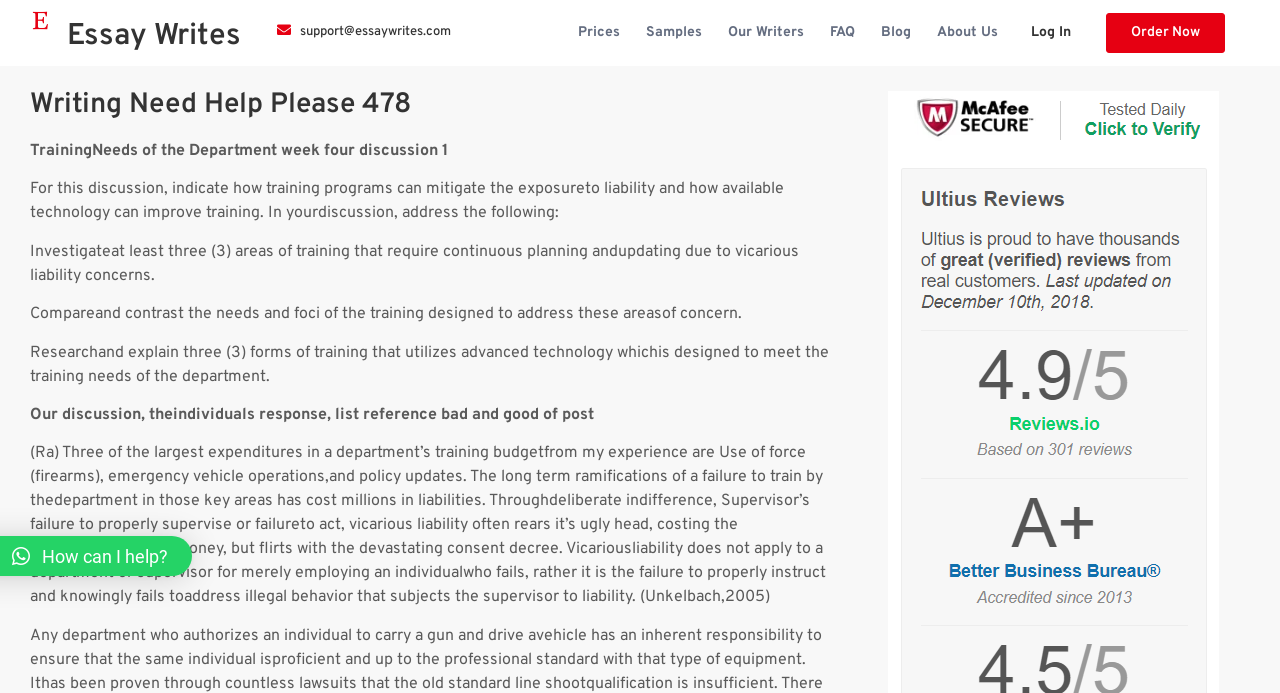Respond with a single word or short phrase to the following question: 
What is the main topic of discussion?

Training needs